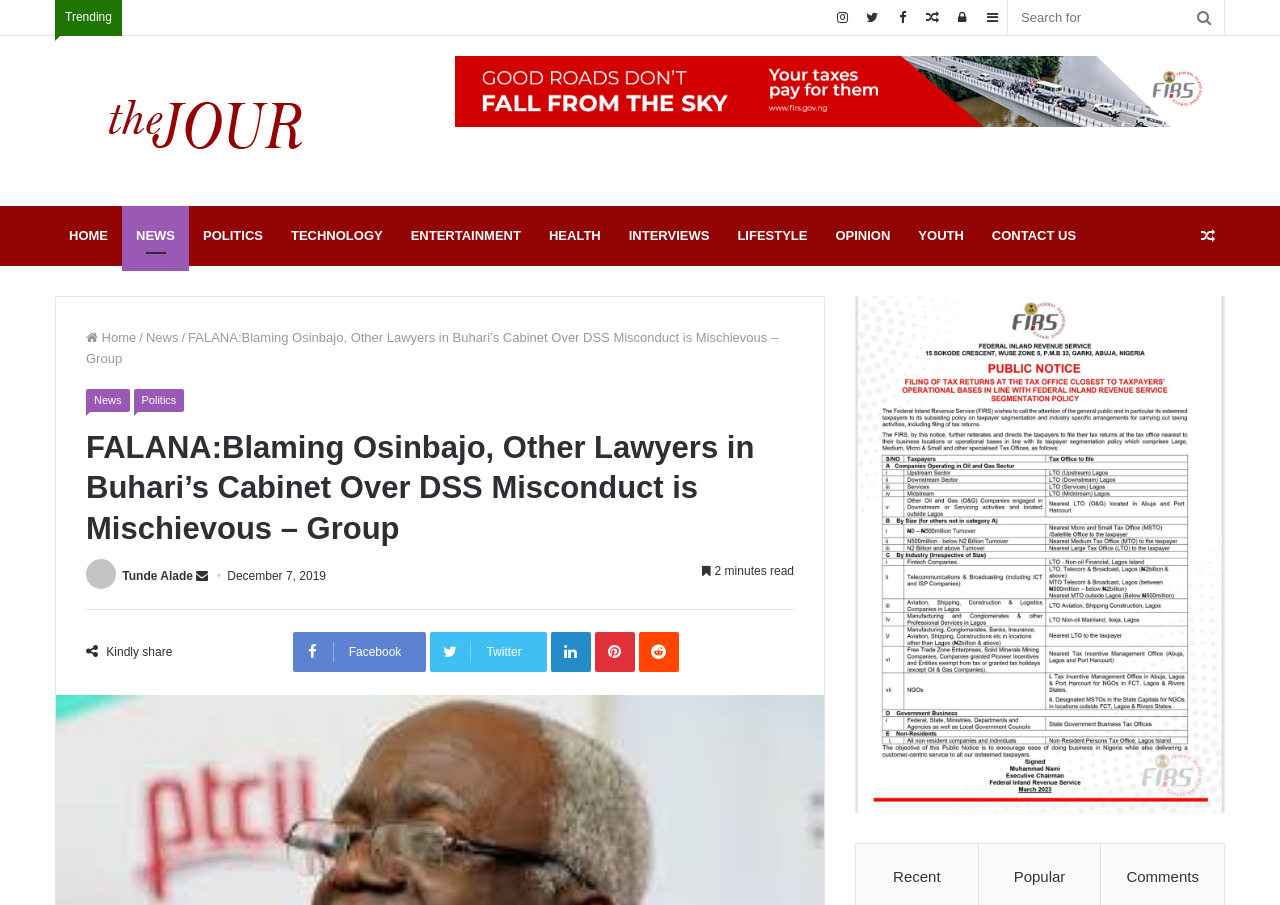Respond to the following question using a concise word or phrase: 
Who is the author of the news article?

Tunde Alade